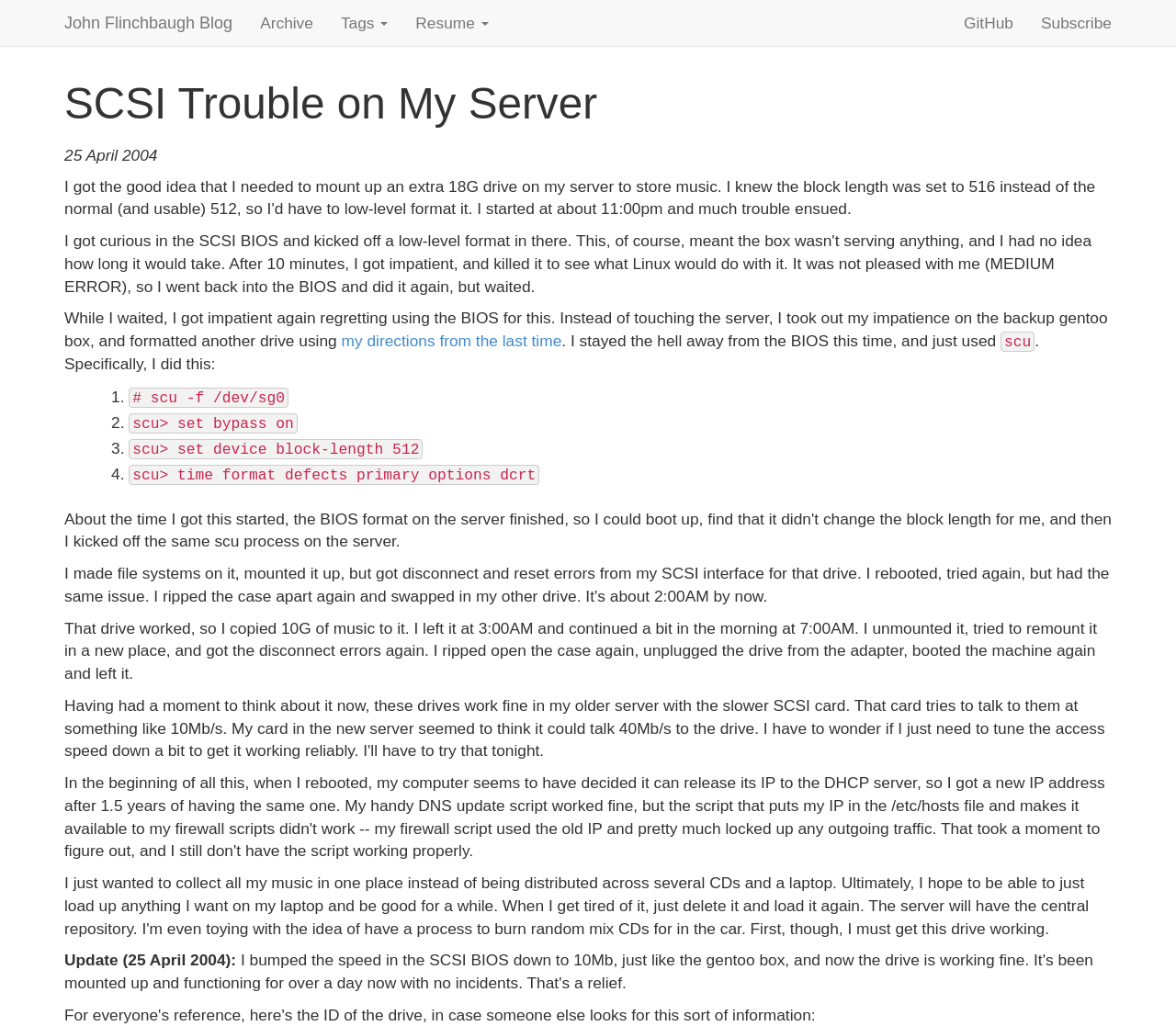Extract the main headline from the webpage and generate its text.

SCSI Trouble on My Server